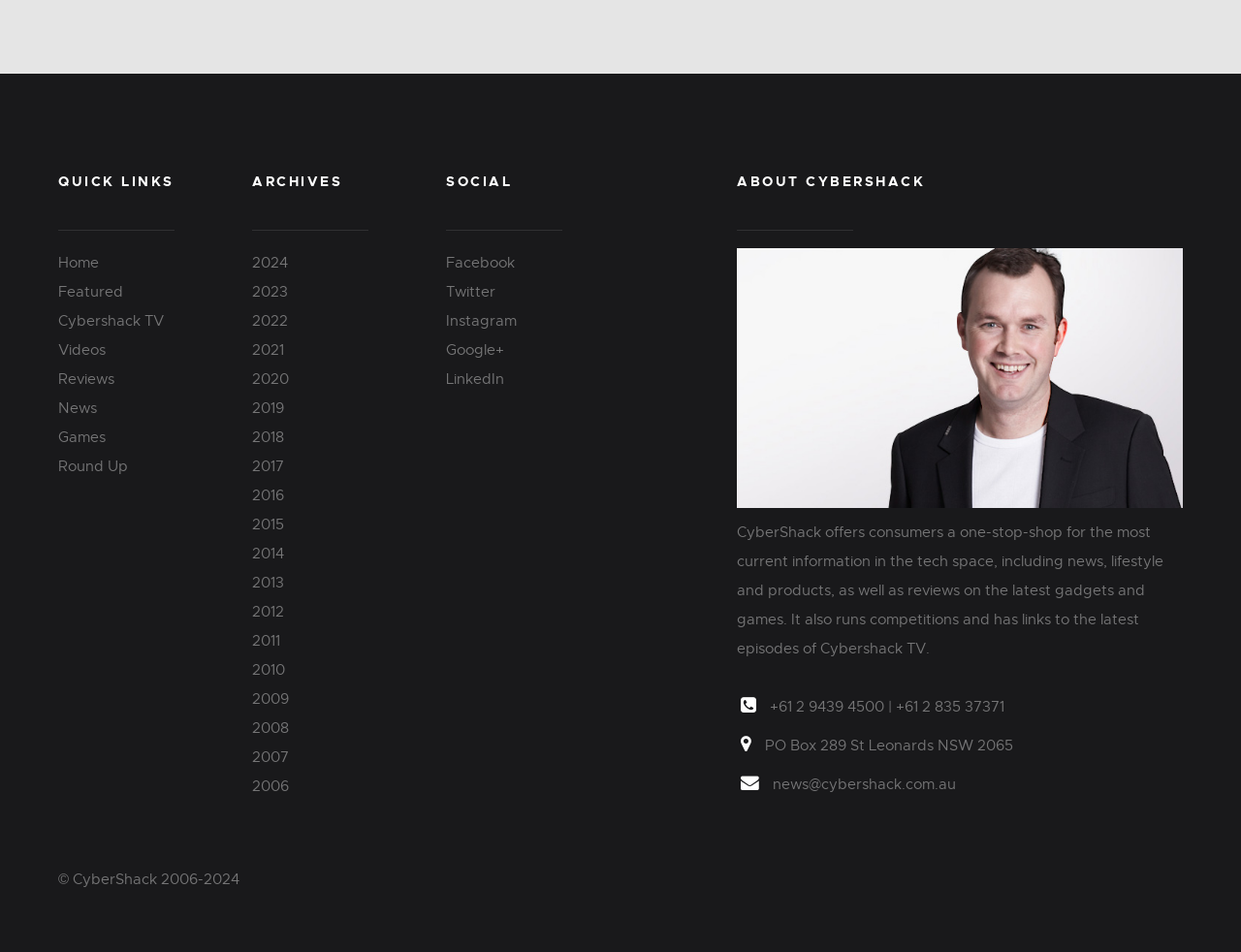Use a single word or phrase to answer the following:
How many years of archives are available?

18 years